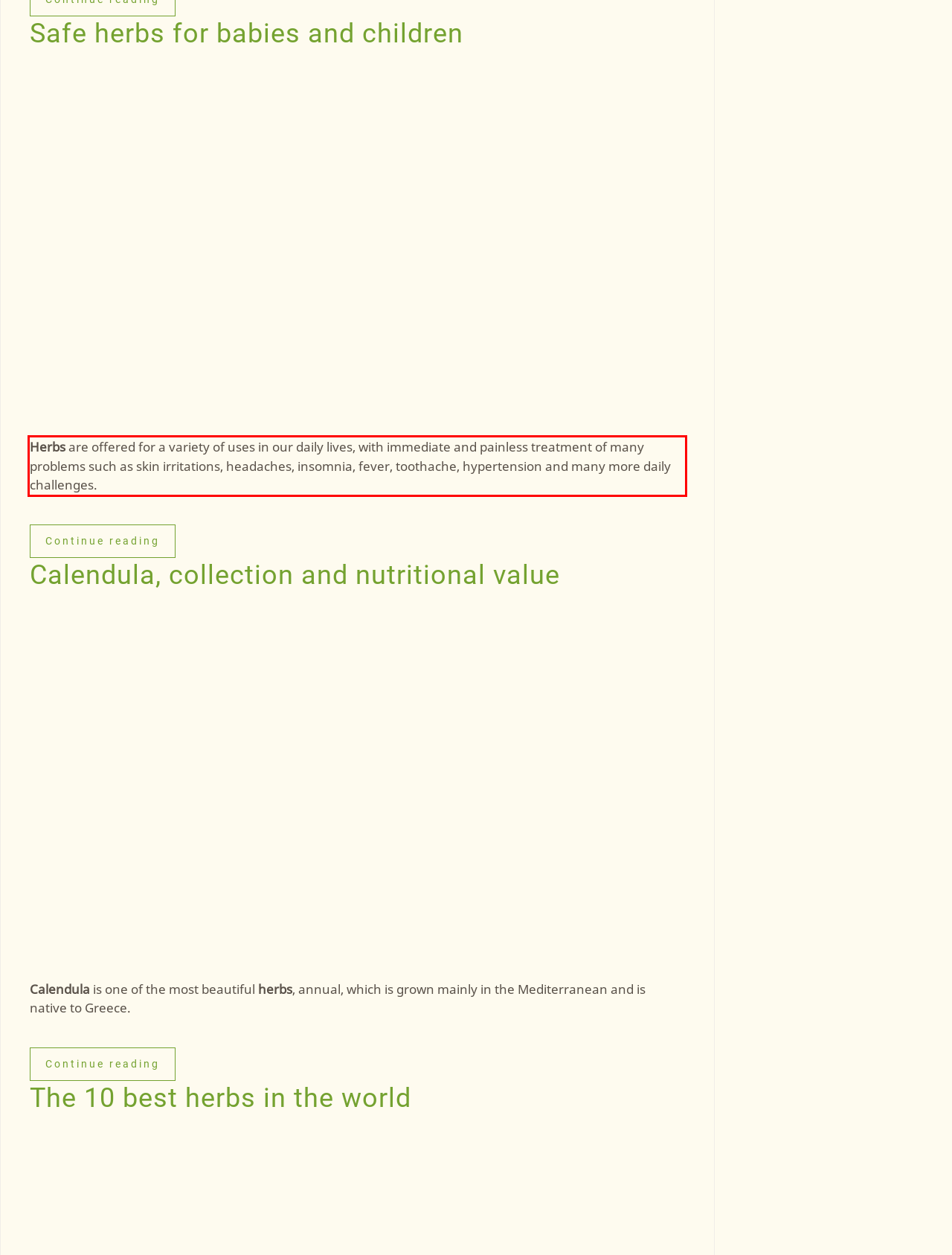The screenshot you have been given contains a UI element surrounded by a red rectangle. Use OCR to read and extract the text inside this red rectangle.

Herbs are offered for a variety of uses in our daily lives, with immediate and painless treatment of many problems such as skin irritations, headaches, insomnia, fever, toothache, hypertension and many more daily challenges.